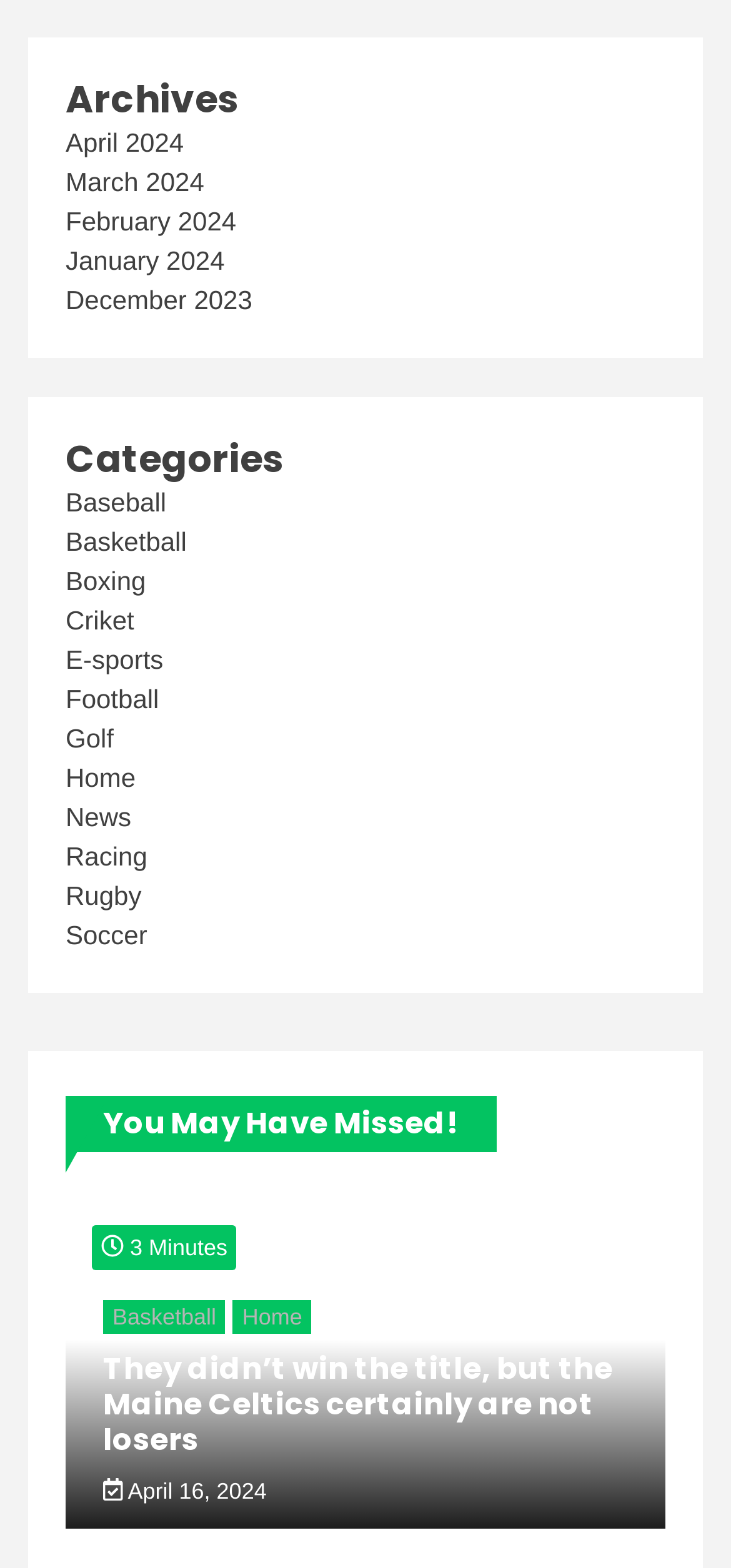Predict the bounding box of the UI element based on this description: "April 16, 2024".

[0.141, 0.942, 0.365, 0.959]